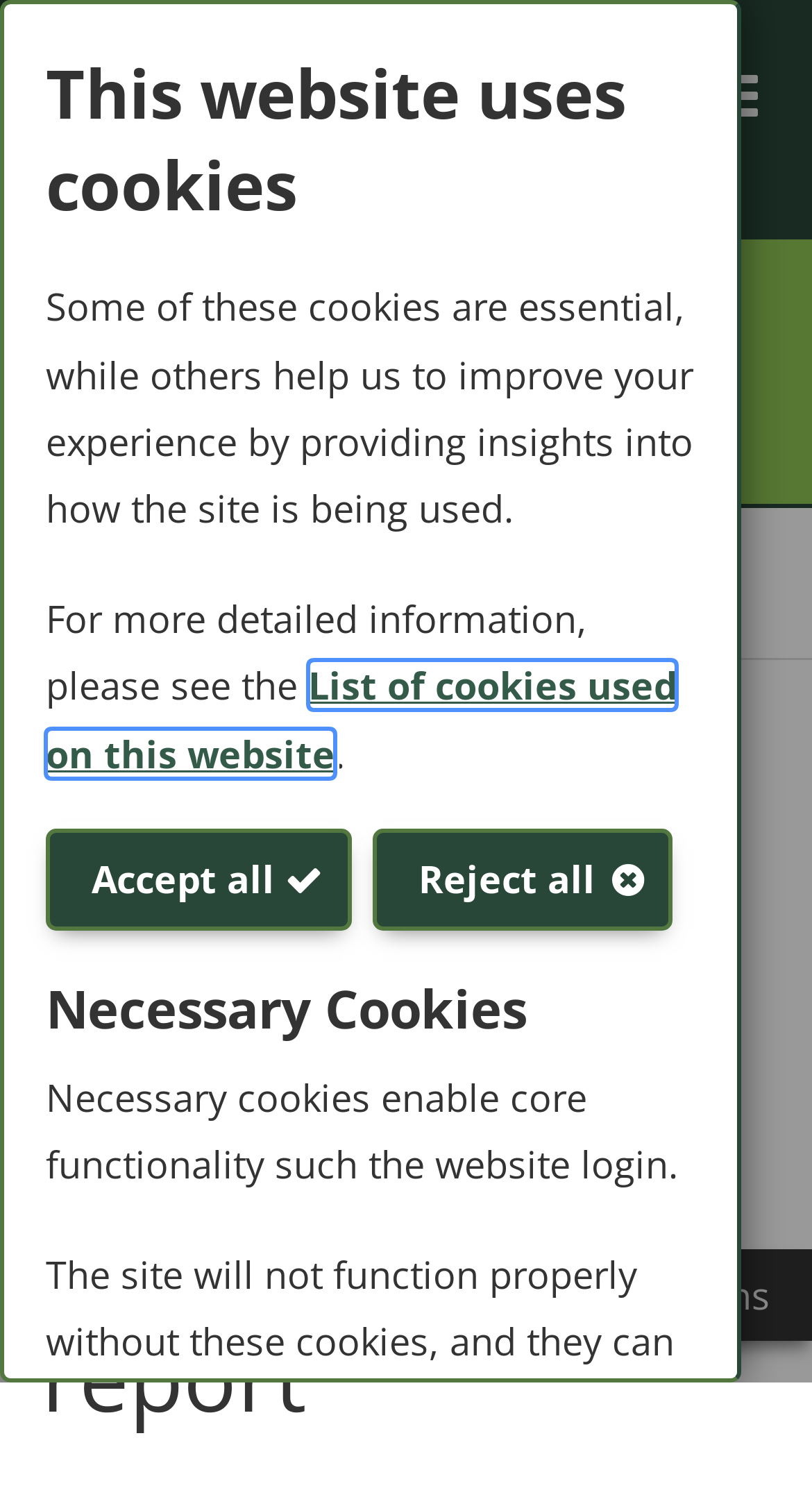What is the name of the council? Observe the screenshot and provide a one-word or short phrase answer.

Powys County Council